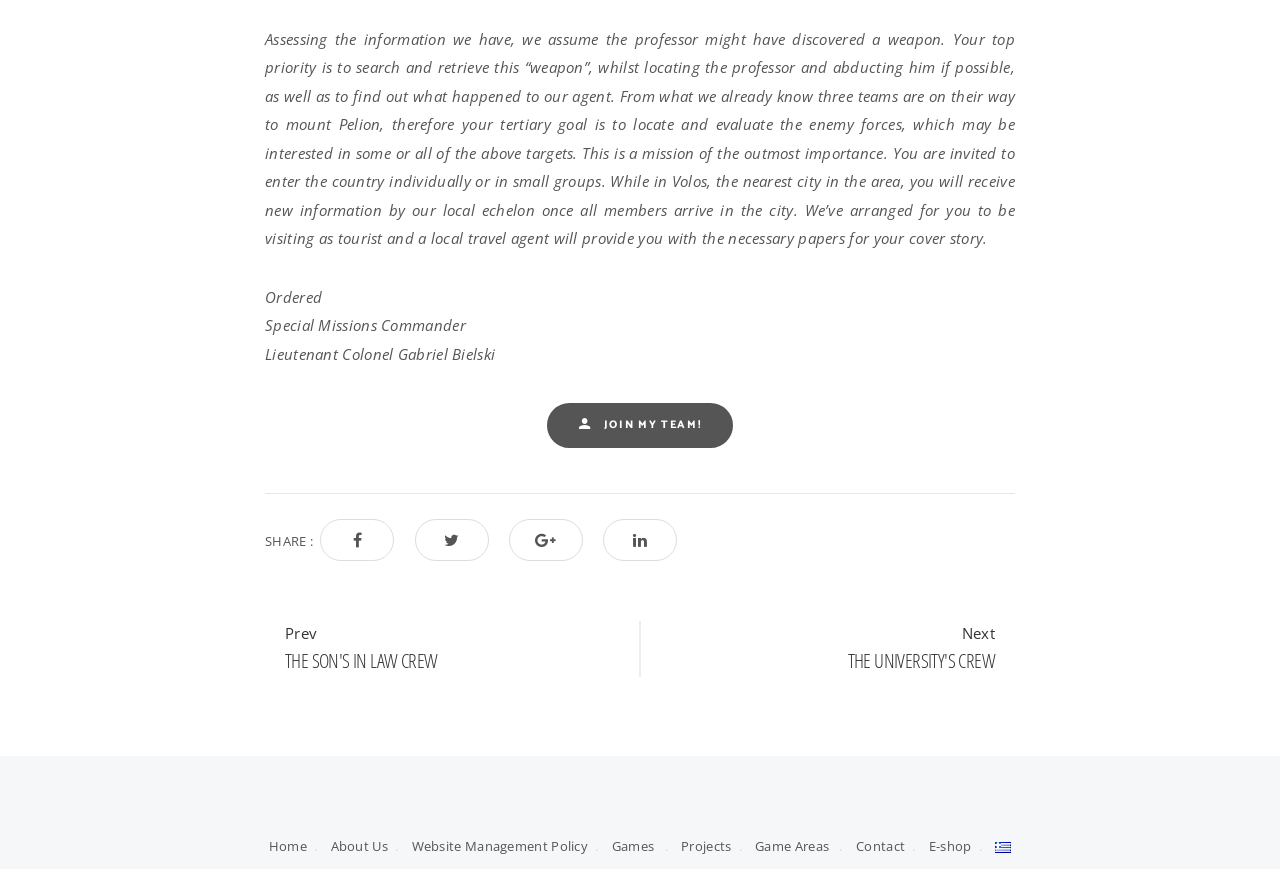For the following element description, predict the bounding box coordinates in the format (top-left x, top-left y, bottom-right x, bottom-right y). All values should be floating point numbers between 0 and 1. Description: About Us

[0.258, 0.964, 0.303, 0.984]